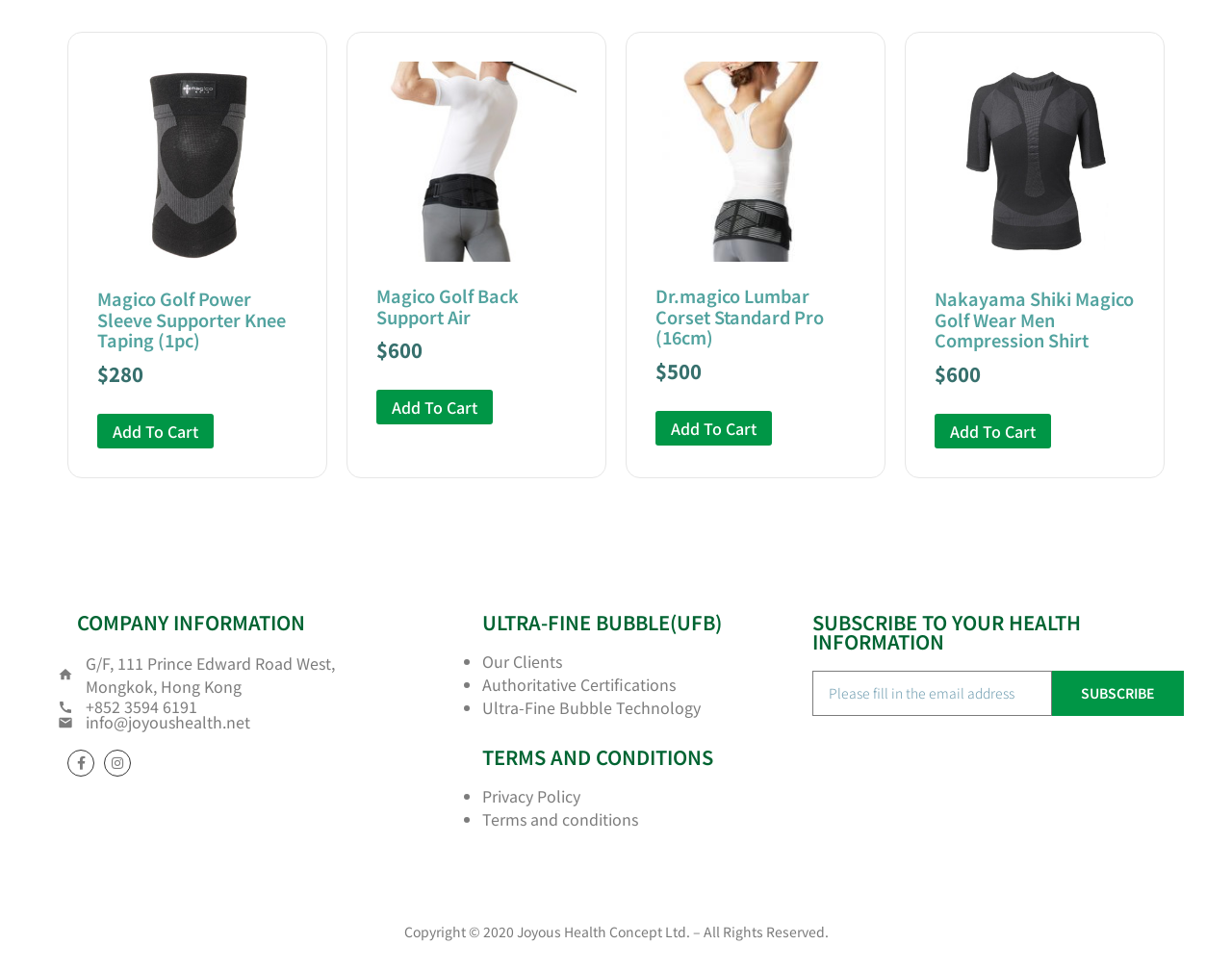Identify the bounding box of the UI element described as follows: "Add to cart". Provide the coordinates as four float numbers in the range of 0 to 1 [left, top, right, bottom].

[0.079, 0.427, 0.173, 0.462]